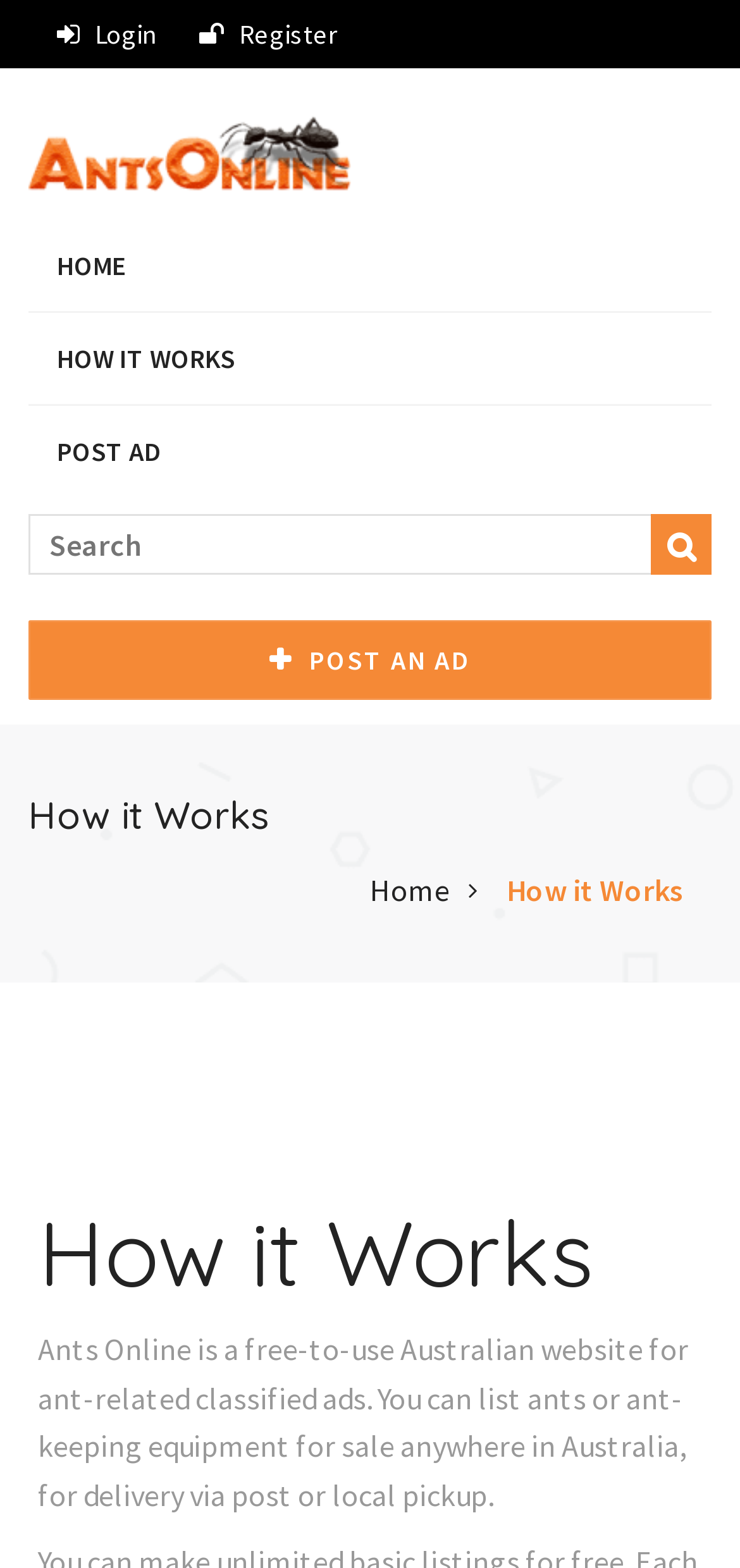Give a full account of the webpage's elements and their arrangement.

The webpage is about Ants Online, a free-to-use Australian website for ant-related classified ads. At the top left corner, there is a site logo, accompanied by links to "HOME", "HOW IT WORKS", and "POST AD" on its right side. Below the site logo, there is a search bar with a textbox and a button. 

On the top right corner, there are links to "Login" and "Register". 

The main content of the webpage is divided into two sections. The first section has a heading "How it Works" and a paragraph of text that explains the purpose of the website, which is to list ants or ant-keeping equipment for sale anywhere in Australia, for delivery via post or local pickup. 

The second section has two links, "Home" and "How it Works", placed side by side. Below these links, there is another heading "How it Works" and a link to "POST AN AD" that spans across the entire width of the webpage.